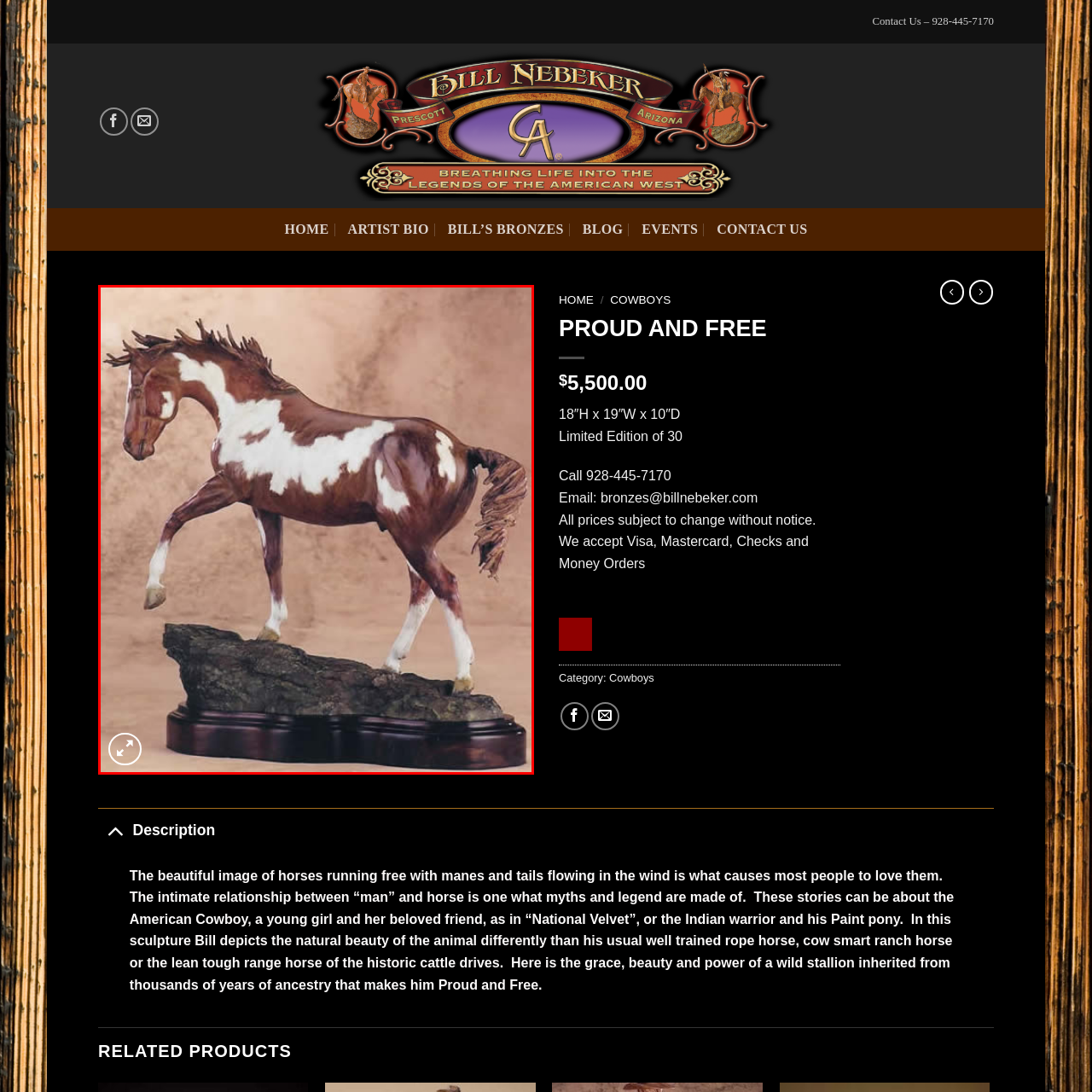View the section of the image outlined in red, What is the color of the horse? Provide your response in a single word or brief phrase.

Brown and white